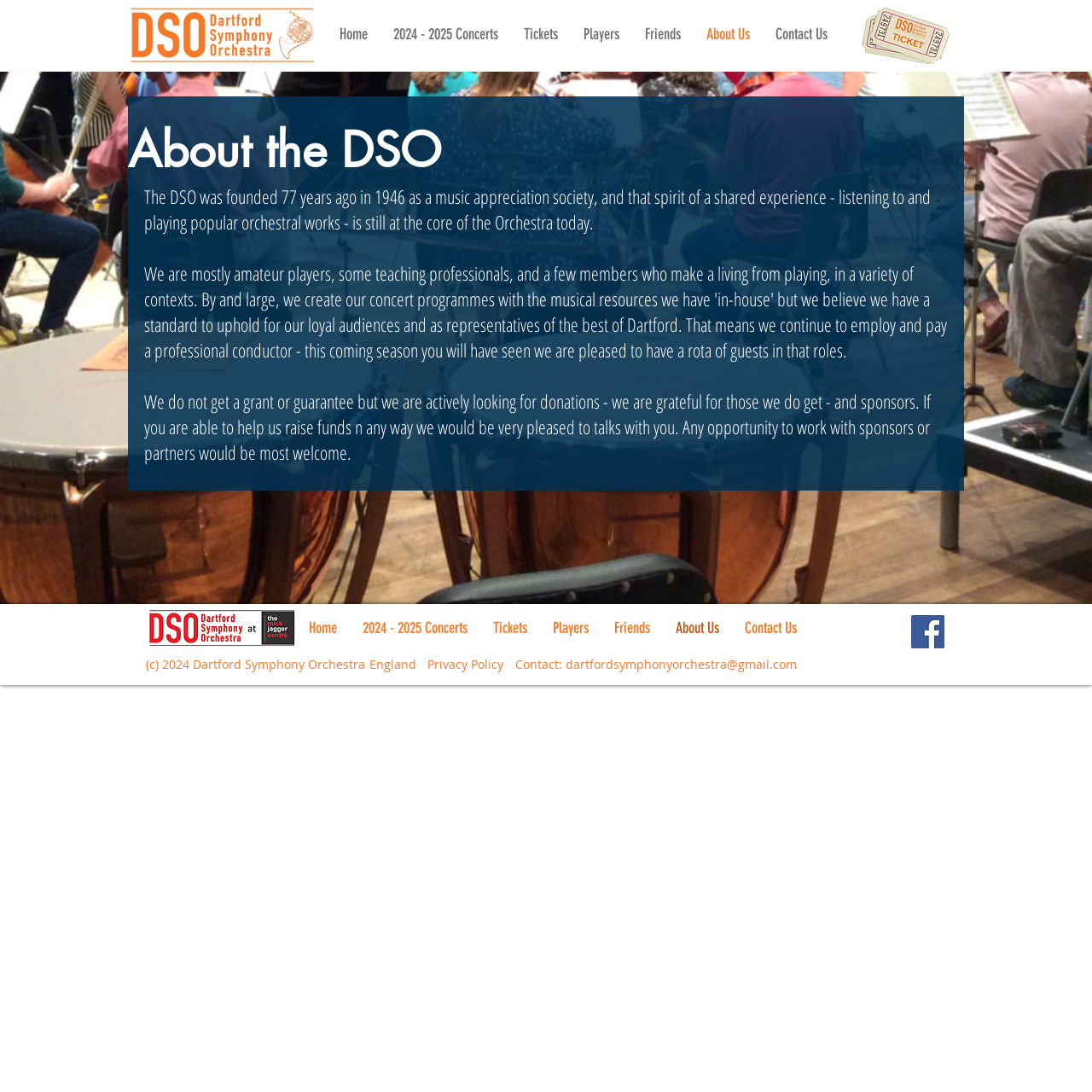Indicate the bounding box coordinates of the clickable region to achieve the following instruction: "Click the 'Facebook Social Icon'."

[0.834, 0.563, 0.865, 0.594]